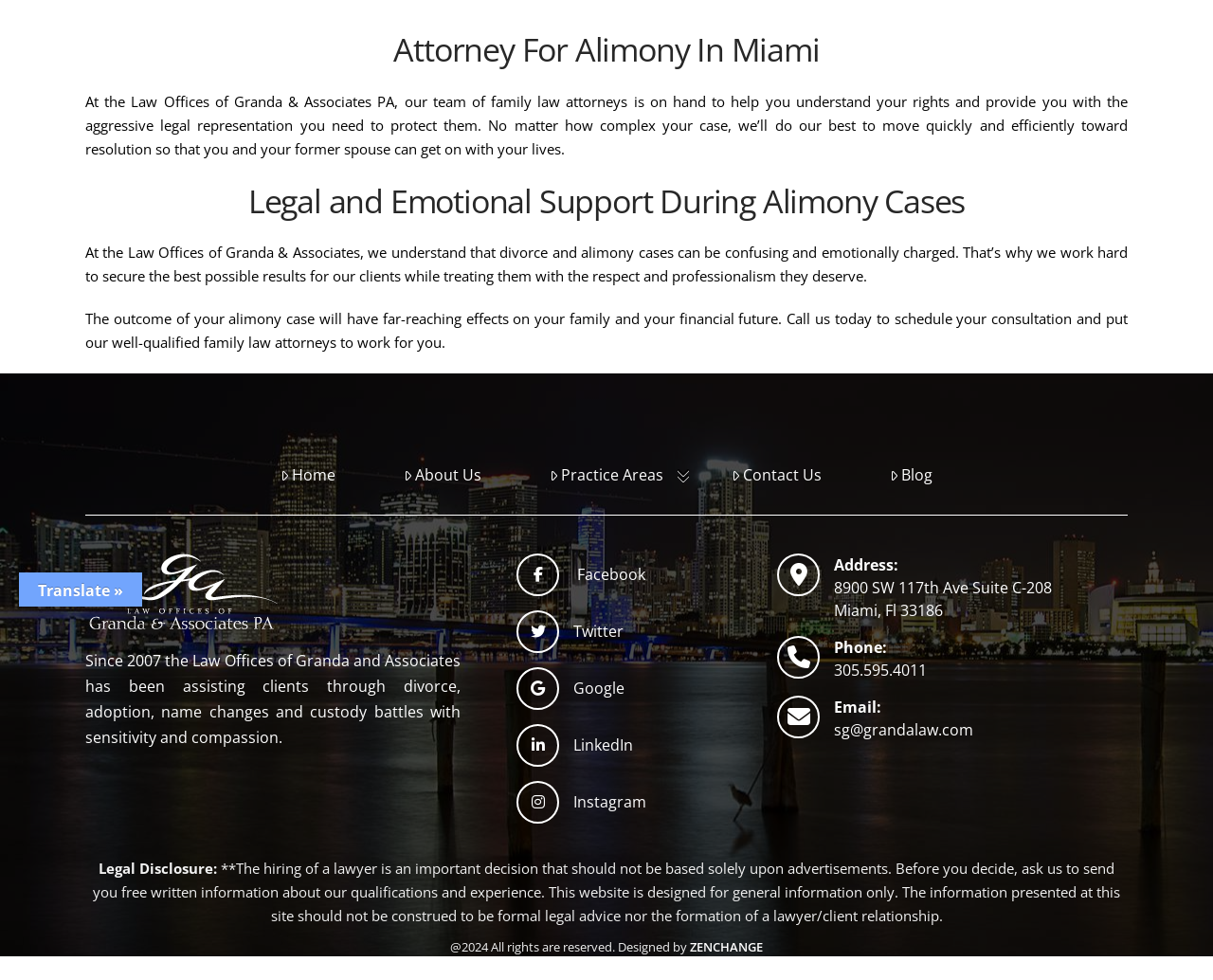Identify the bounding box for the UI element specified in this description: "Zenchange". The coordinates must be four float numbers between 0 and 1, formatted as [left, top, right, bottom].

[0.569, 0.957, 0.629, 0.975]